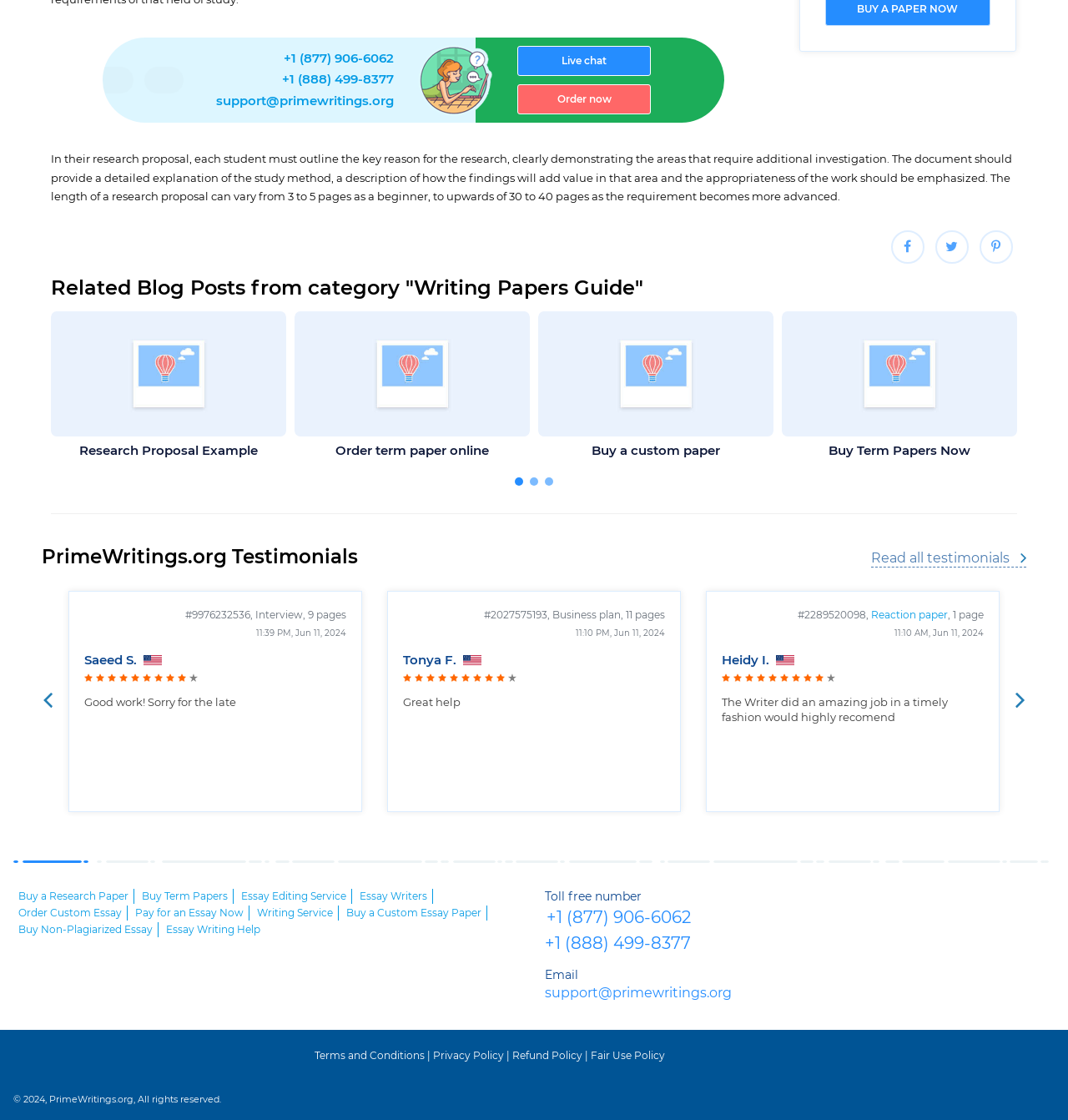Can you determine the bounding box coordinates of the area that needs to be clicked to fulfill the following instruction: "Send an email to support"?

[0.202, 0.085, 0.369, 0.096]